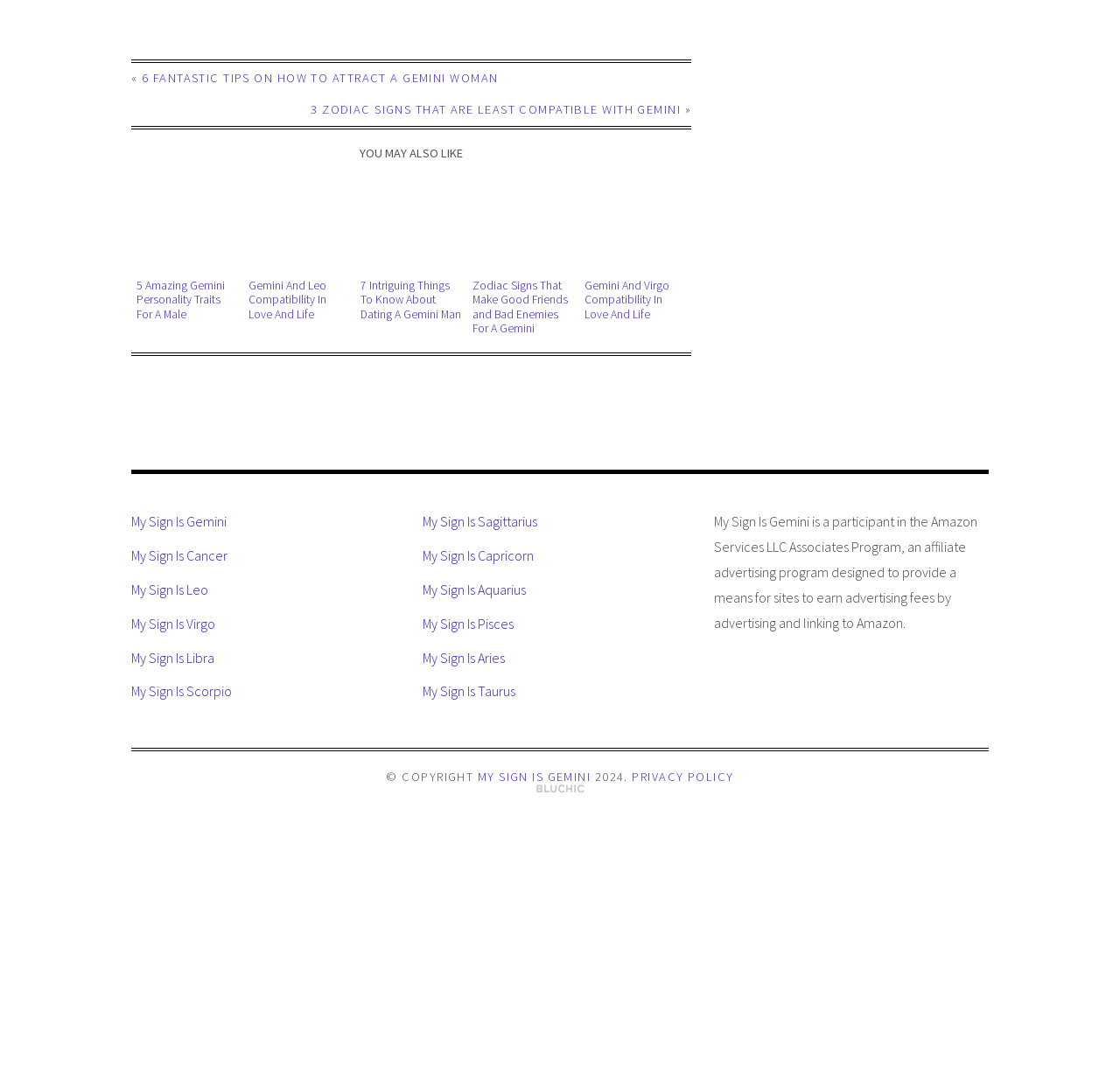Please give a succinct answer using a single word or phrase:
How many links are there in the first article section?

6